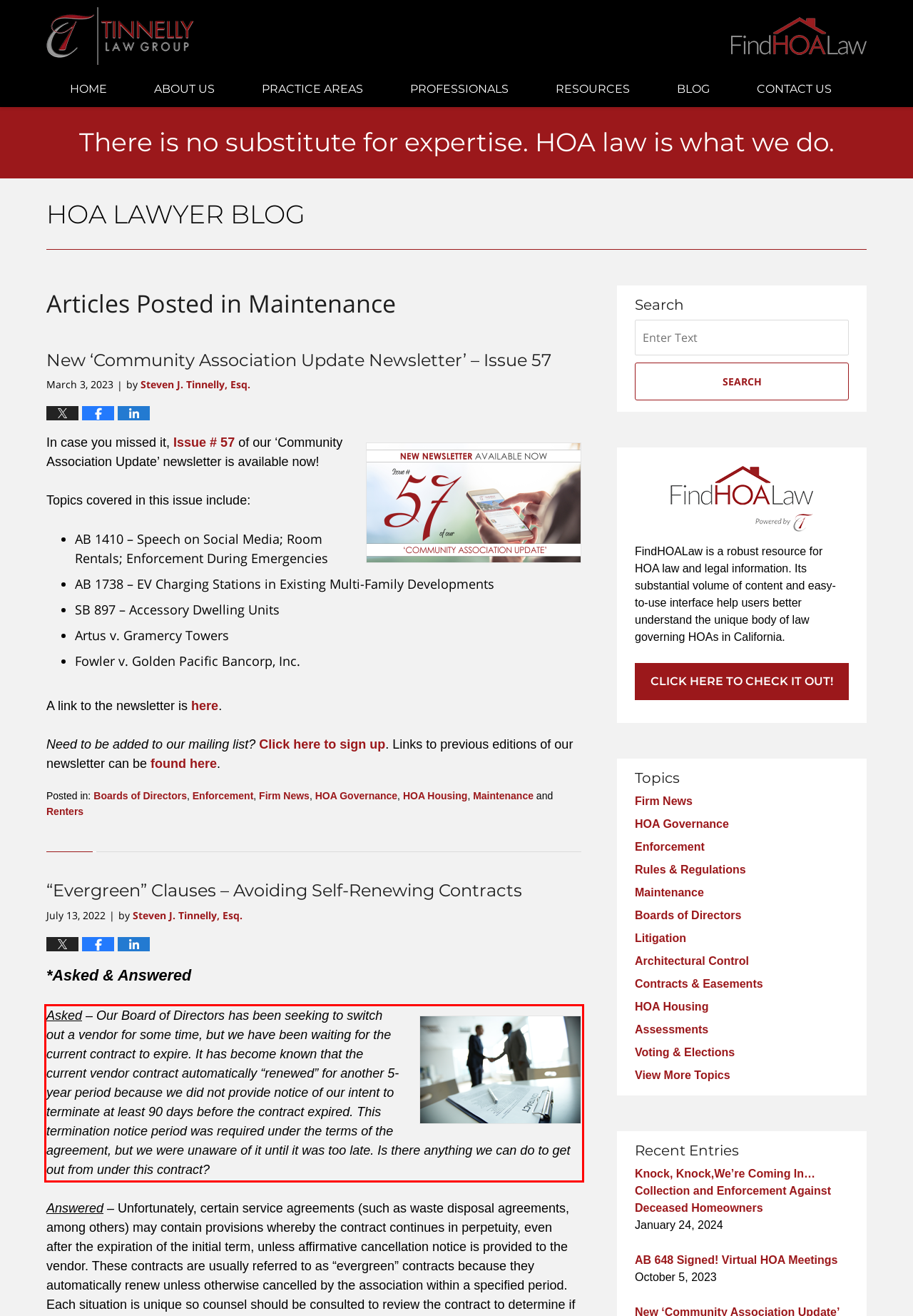Please use OCR to extract the text content from the red bounding box in the provided webpage screenshot.

Asked – Our Board of Directors has been seeking to switch out a vendor for some time, but we have been waiting for the current contract to expire. It has become known that the current vendor contract automatically “renewed” for another 5-year period because we did not provide notice of our intent to terminate at least 90 days before the contract expired. This termination notice period was required under the terms of the agreement, but we were unaware of it until it was too late. Is there anything we can do to get out from under this contract?